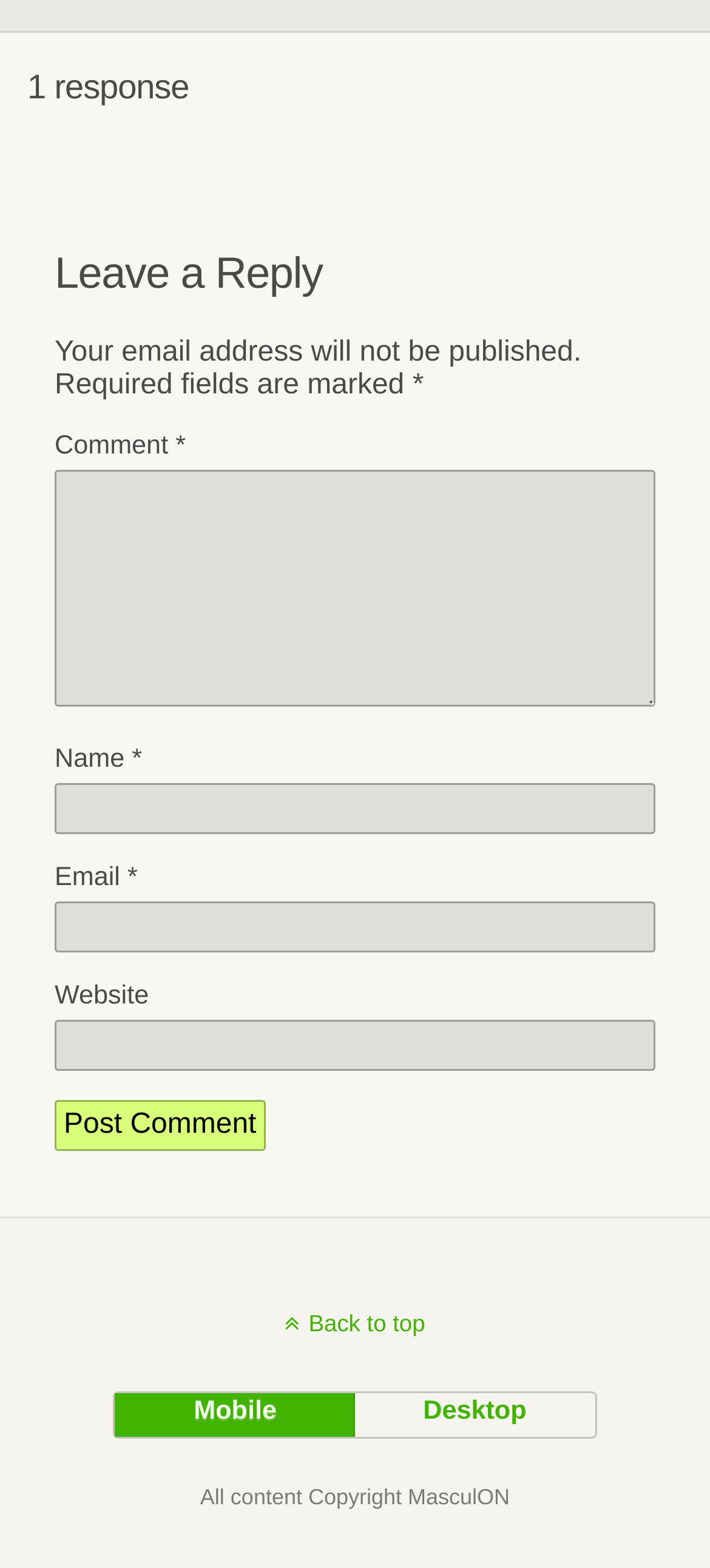Please answer the following question using a single word or phrase: 
What is the copyright notice at the bottom?

All content Copyright MasculON